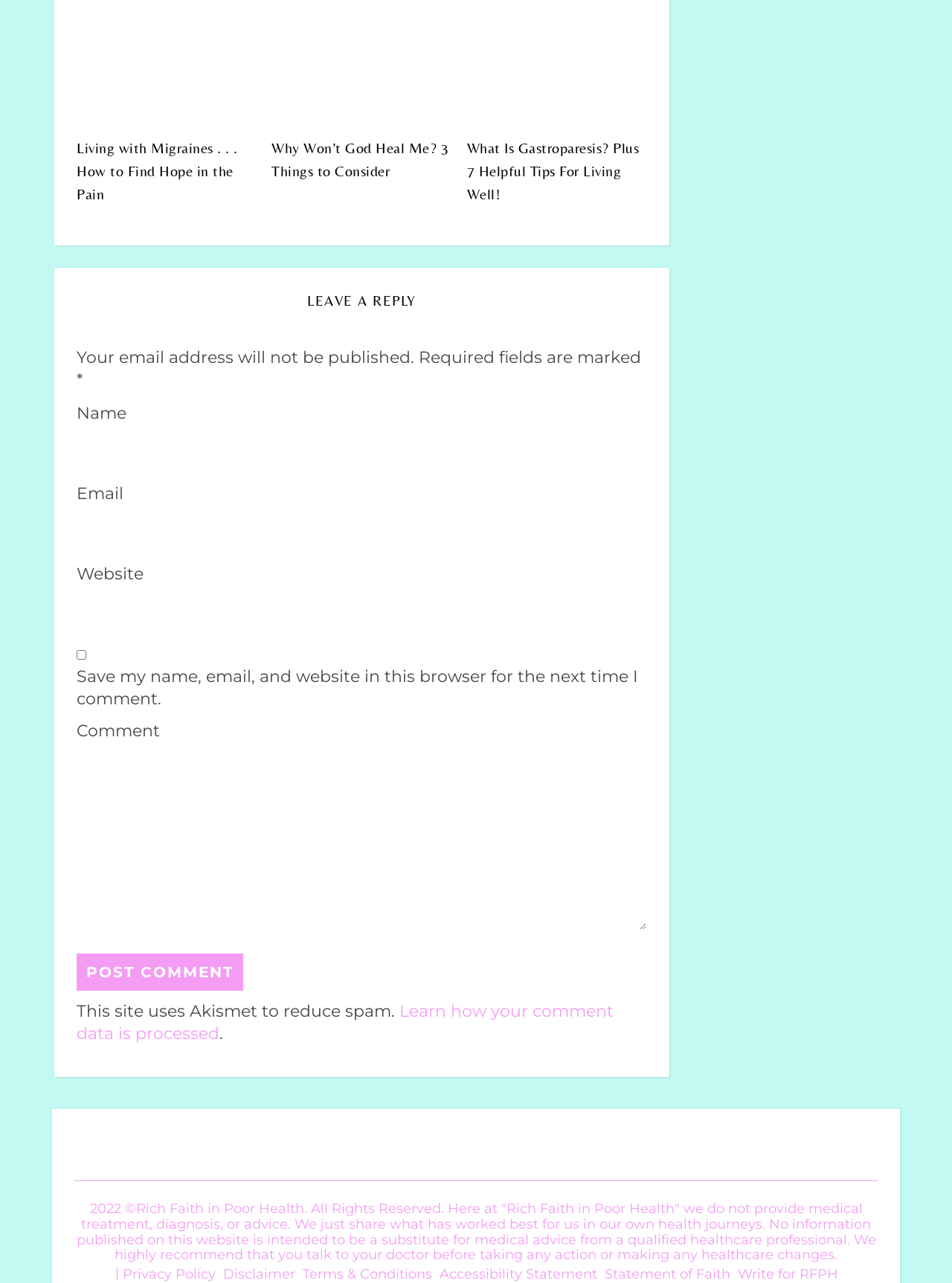What is the theme of the images on this webpage?
Answer the question with a detailed explanation, including all necessary information.

The images on the webpage depict people experiencing pain or discomfort, such as a woman rubbing her temples, a woman laying down while a paramedic starts an IV, and a woman placing her hands on her stomach. These images are likely used to illustrate the health topics being discussed in the articles.